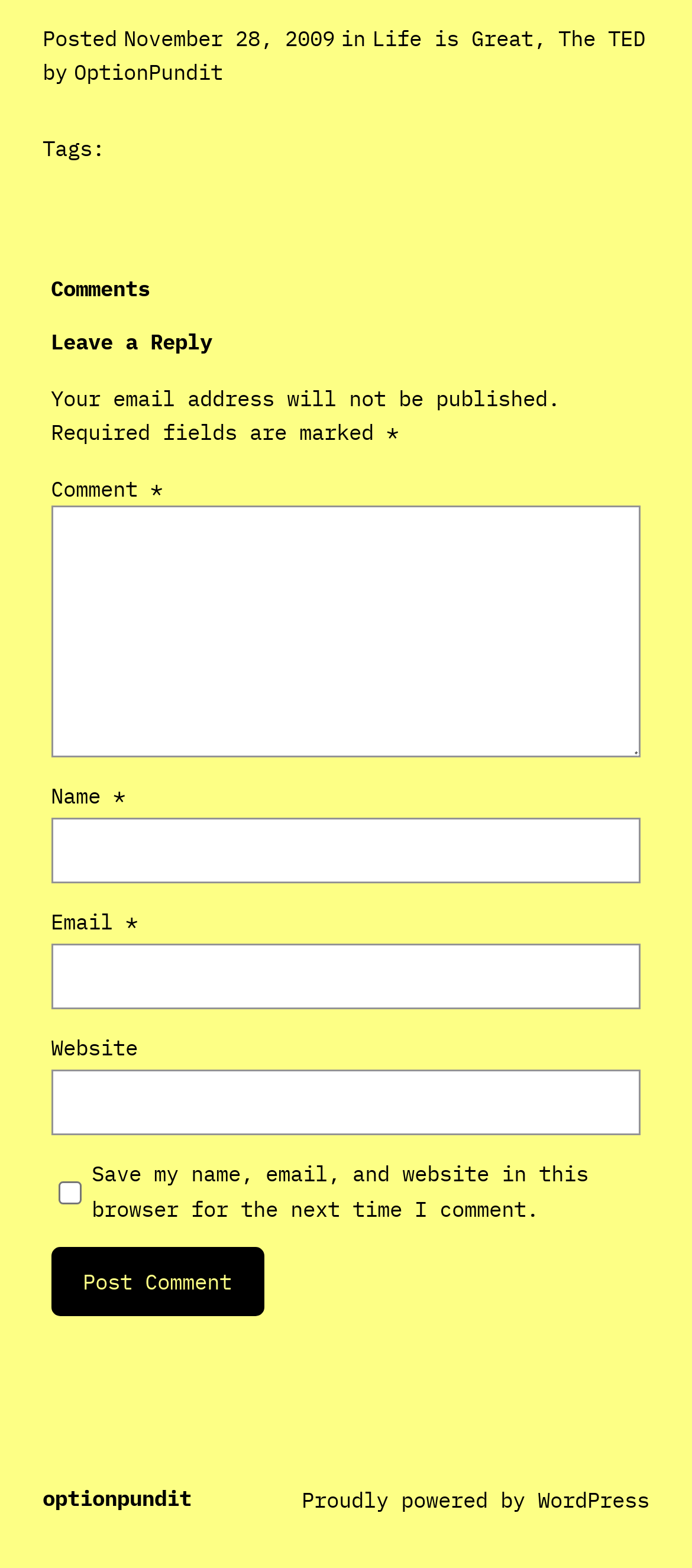Please identify the bounding box coordinates of the element that needs to be clicked to execute the following command: "Click to post your comment". Provide the bounding box using four float numbers between 0 and 1, formatted as [left, top, right, bottom].

[0.074, 0.795, 0.381, 0.839]